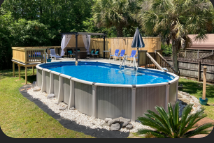Analyze the image and deliver a detailed answer to the question: What is the color of the chairs on the wooden deck?

According to the caption, the wooden deck is fitted with comfortable seating that includes blue chairs, perfect for relaxation or socializing.